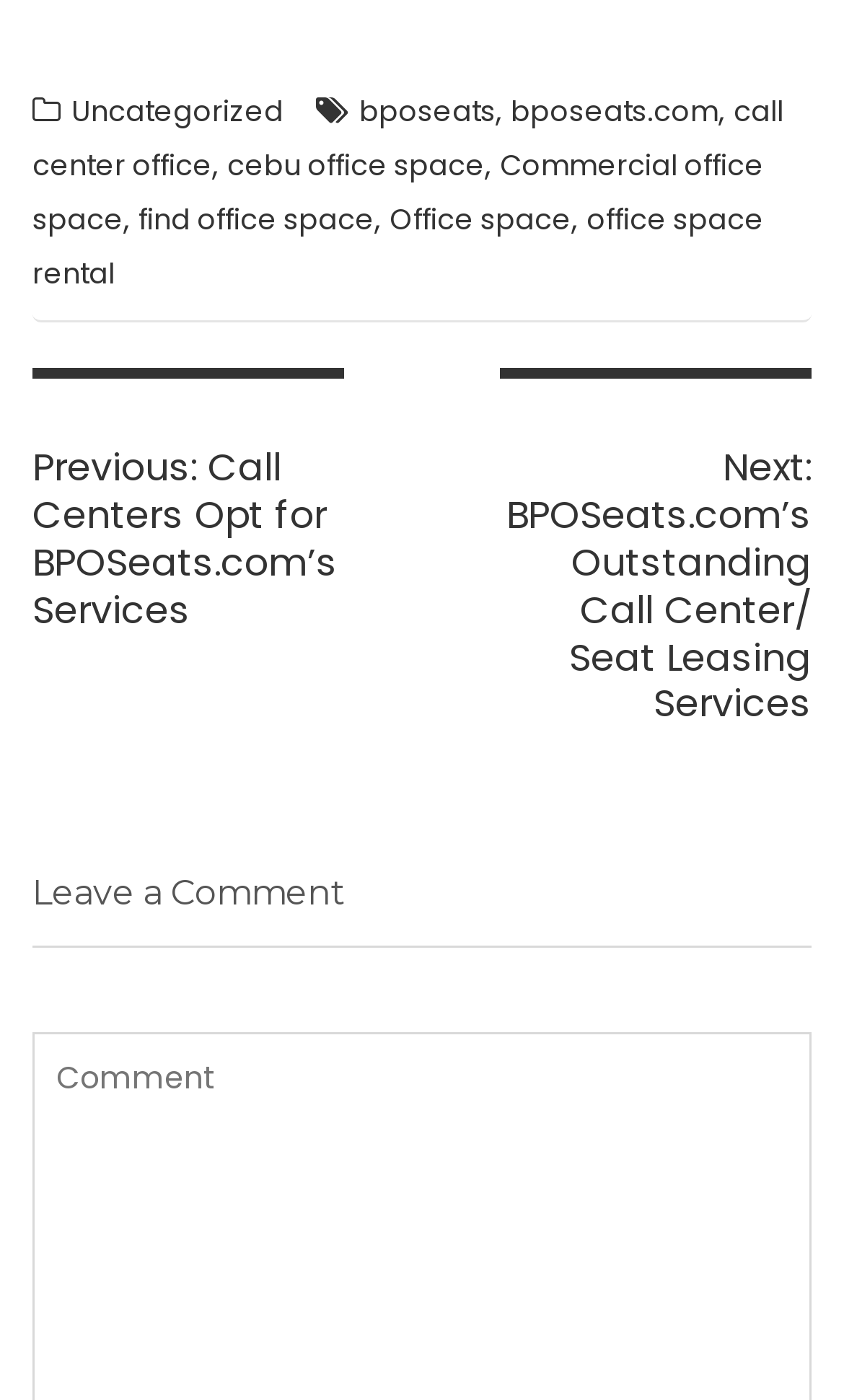Can you find the bounding box coordinates of the area I should click to execute the following instruction: "View 'Previous post: Call Centers Opt for BPOSeats.com’s Services'"?

[0.038, 0.263, 0.408, 0.501]